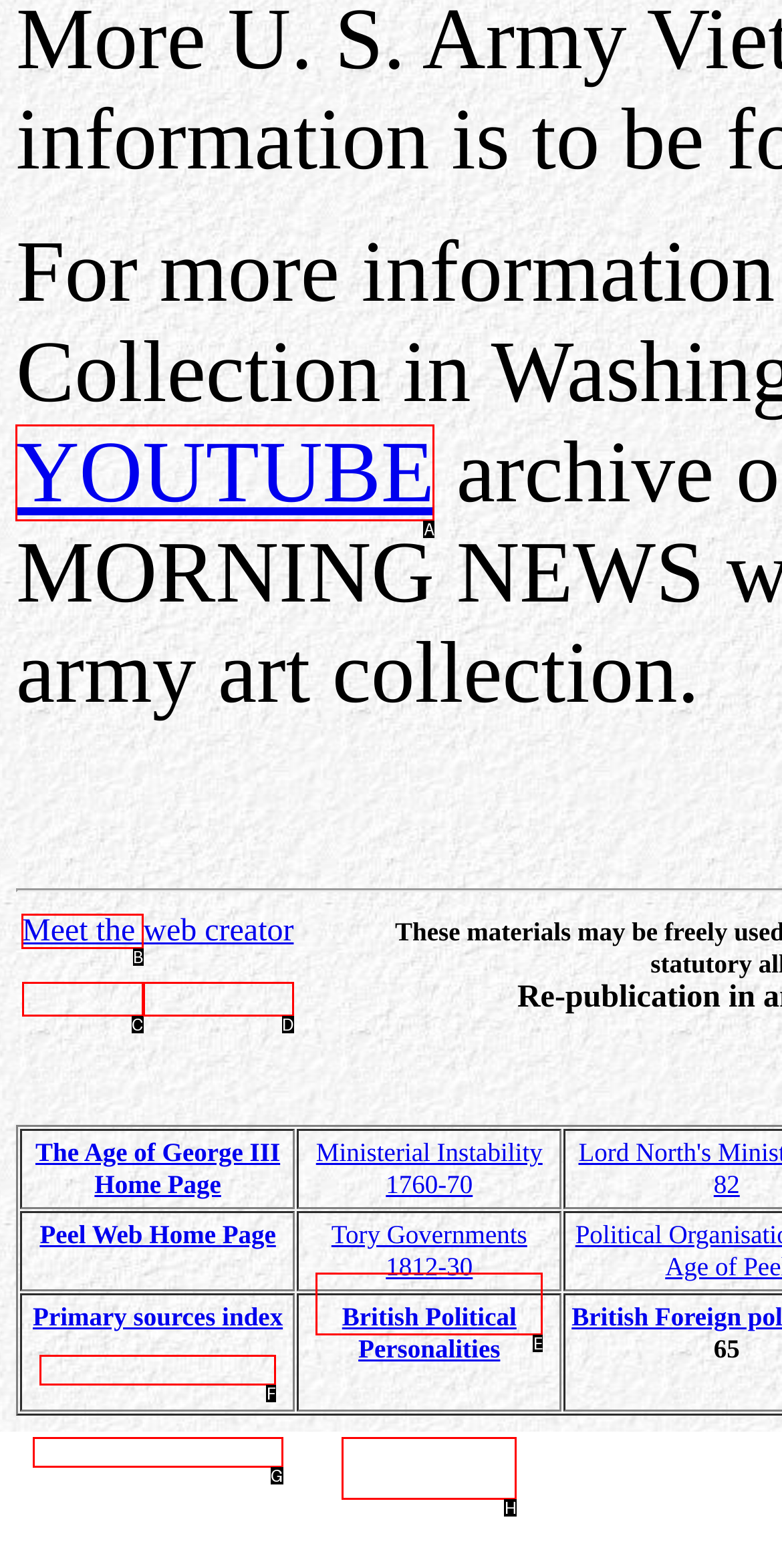Based on the choices marked in the screenshot, which letter represents the correct UI element to perform the task: Meet the web creator?

B